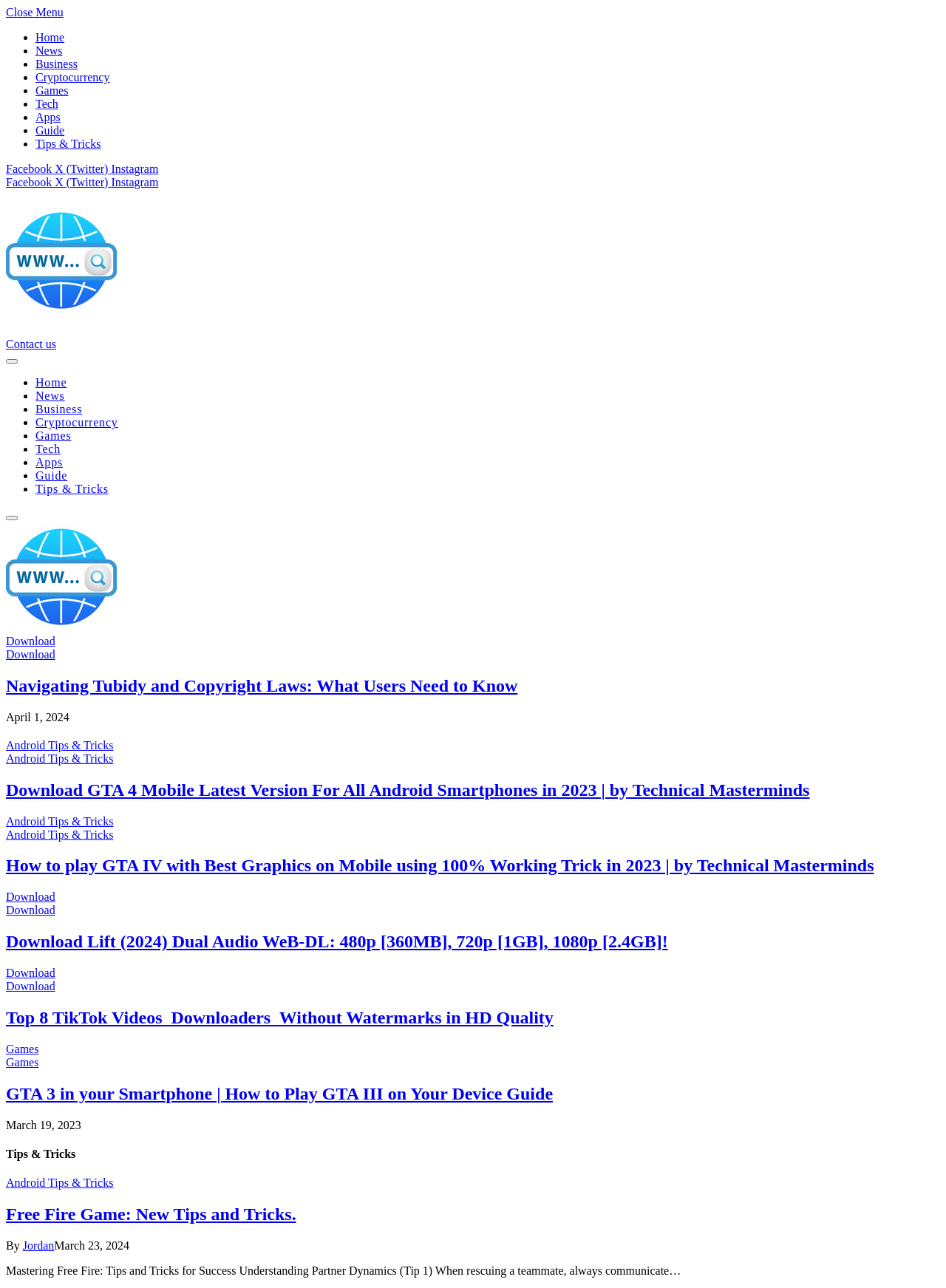Identify the bounding box of the UI element described as follows: "Android Tips & Tricks". Provide the coordinates as four float numbers in the range of 0 to 1 [left, top, right, bottom].

[0.006, 0.914, 0.12, 0.923]